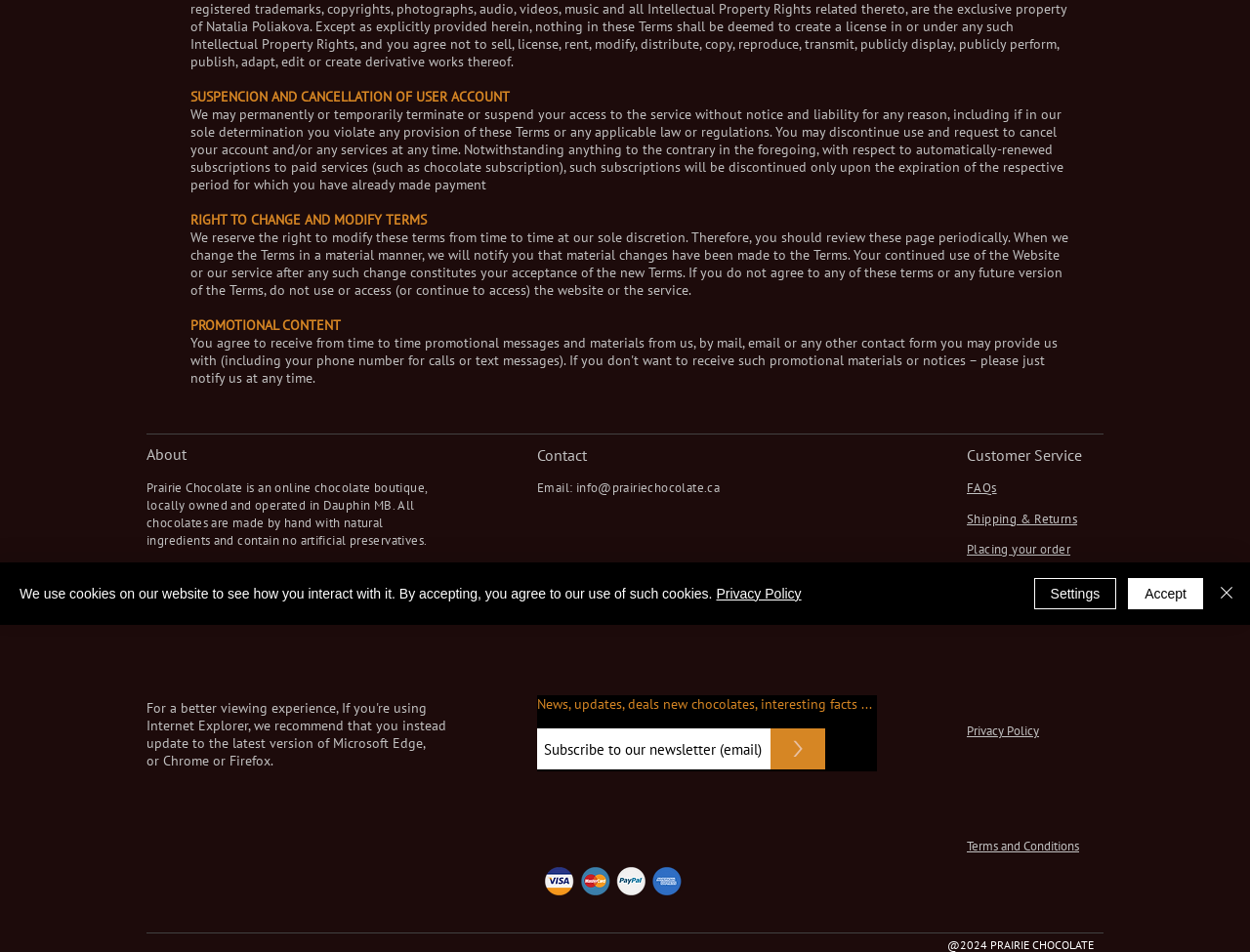Provide the bounding box for the UI element matching this description: "Contact us".

[0.773, 0.633, 0.82, 0.648]